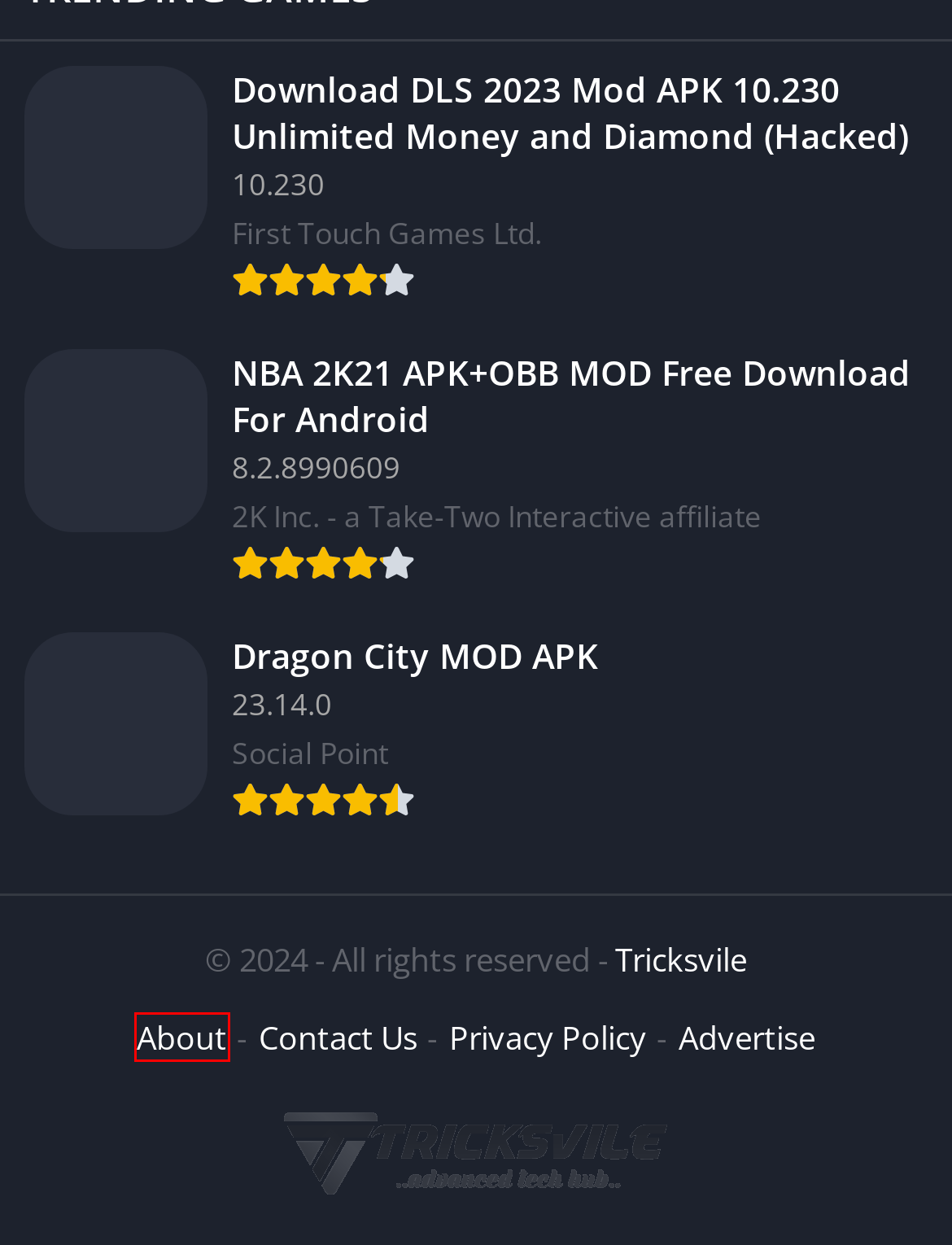Examine the screenshot of a webpage featuring a red bounding box and identify the best matching webpage description for the new page that results from clicking the element within the box. Here are the options:
A. Privacy Policy | Tricksvile
B. About | Tricksvile
C. Westland Survival Mod APK 7.5.0 Free Download (Mod menu) | Tricksvile
D. Dragon City MOD APK 23.14.0 Unlimited Money and Gems 2024
E. NBA 2K21 APK+OBB MOD Free Download For Android | Tricksvile
F. Download DLS 2023 Mod APK 10.230 Unlimited Money and Diamond (Hacked) | Tricksvile
G. Advertise | Tricksvile
H. Contact Us | Tricksvile

B